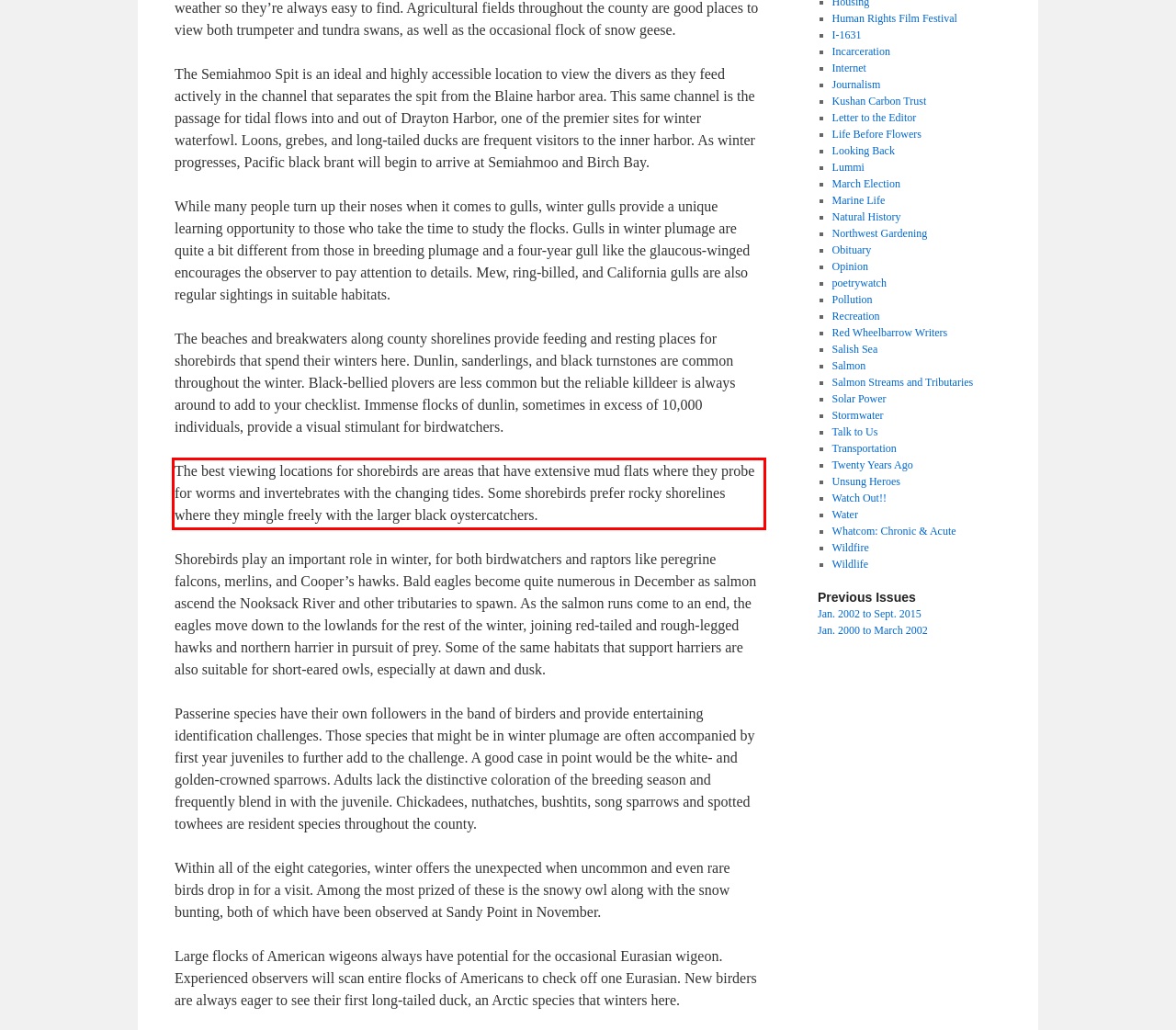Please take the screenshot of the webpage, find the red bounding box, and generate the text content that is within this red bounding box.

The best viewing locations for shorebirds are areas that have extensive mud flats where they probe for worms and invertebrates with the changing tides. Some shorebirds prefer rocky shorelines where they mingle freely with the larger black oystercatchers.